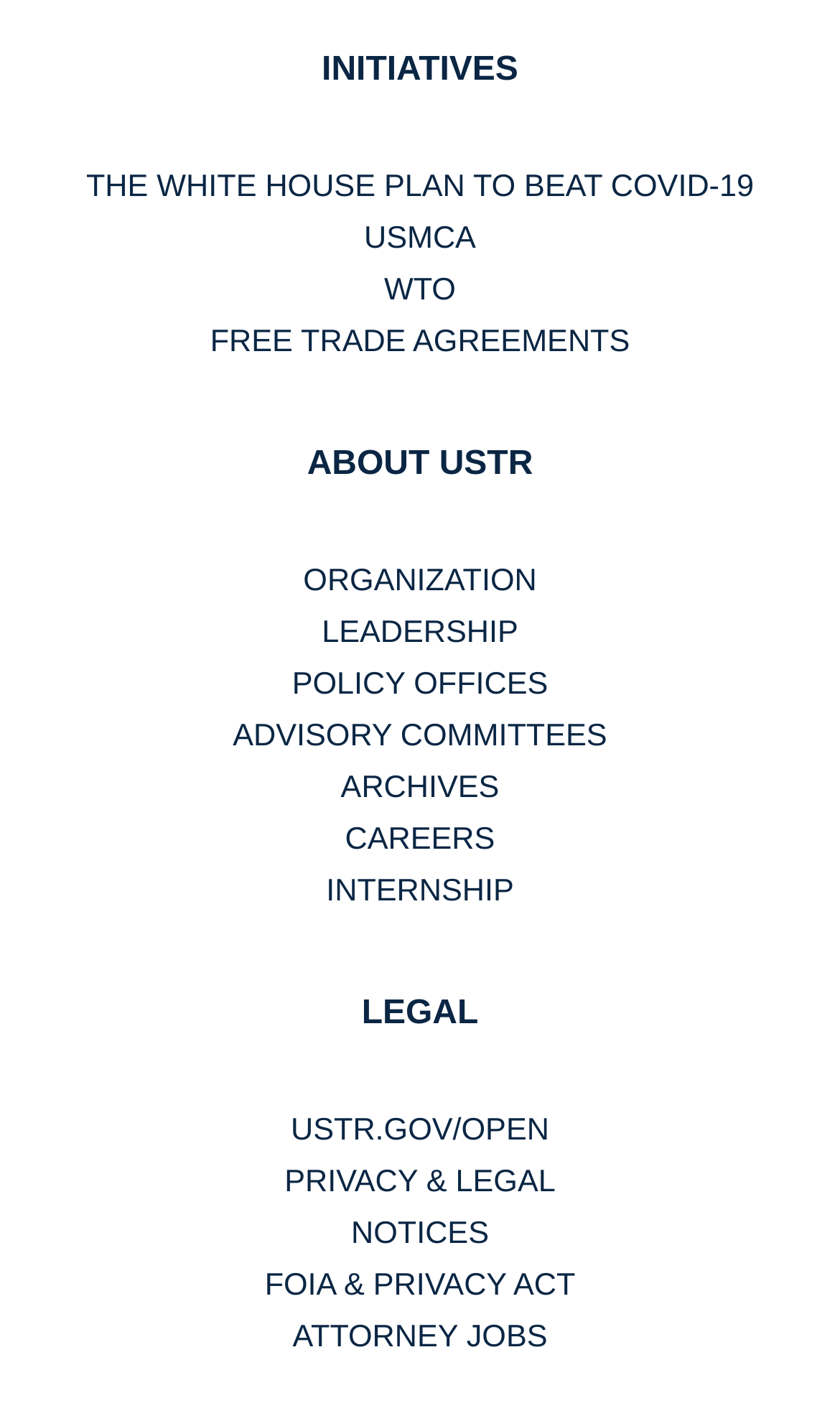Pinpoint the bounding box coordinates for the area that should be clicked to perform the following instruction: "Check attorney jobs".

[0.348, 0.93, 0.652, 0.954]